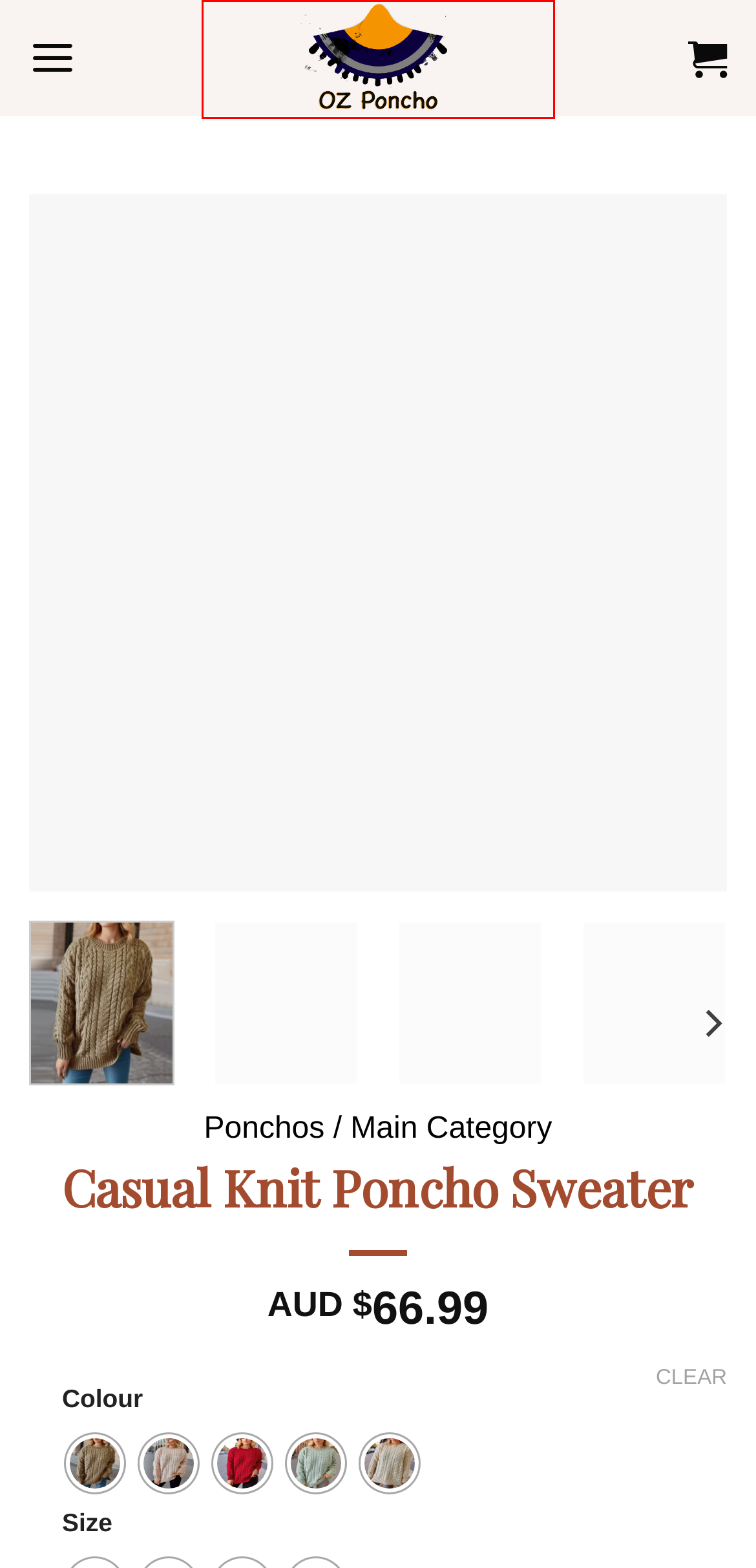You’re provided with a screenshot of a webpage that has a red bounding box around an element. Choose the best matching webpage description for the new page after clicking the element in the red box. The options are:
A. Track My Order | OZ Poncho
B. Cart | OZ Poncho
C. Color-Block Knit Poncho Sweater | Australia #1 Poncho Shop
D. Ponchos & Capes | Australia #1 Poncho Shop | Collection 2024
E. Chic Leopard Poncho Sweater | Australia #1 Poncho Shop
F. Contact Us | OZ Poncho
G. Elegant Mid-Length Plaid Poncho | Australia #1 Poncho Shop
H. Main Category | Australia's #1 Poncho Shop

D